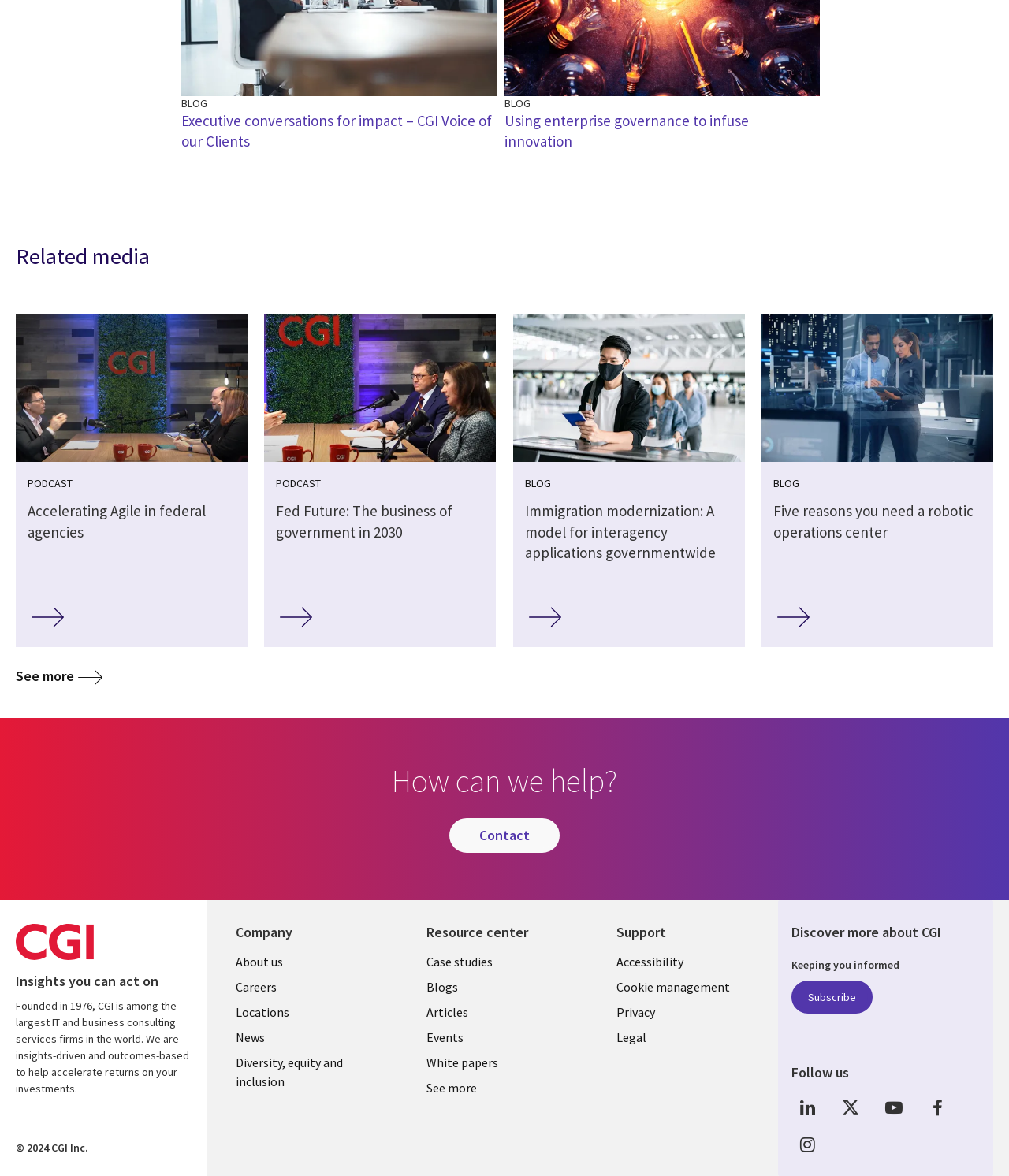What is the main topic of the webpage?
From the image, provide a succinct answer in one word or a short phrase.

CGI Voice of our Clients